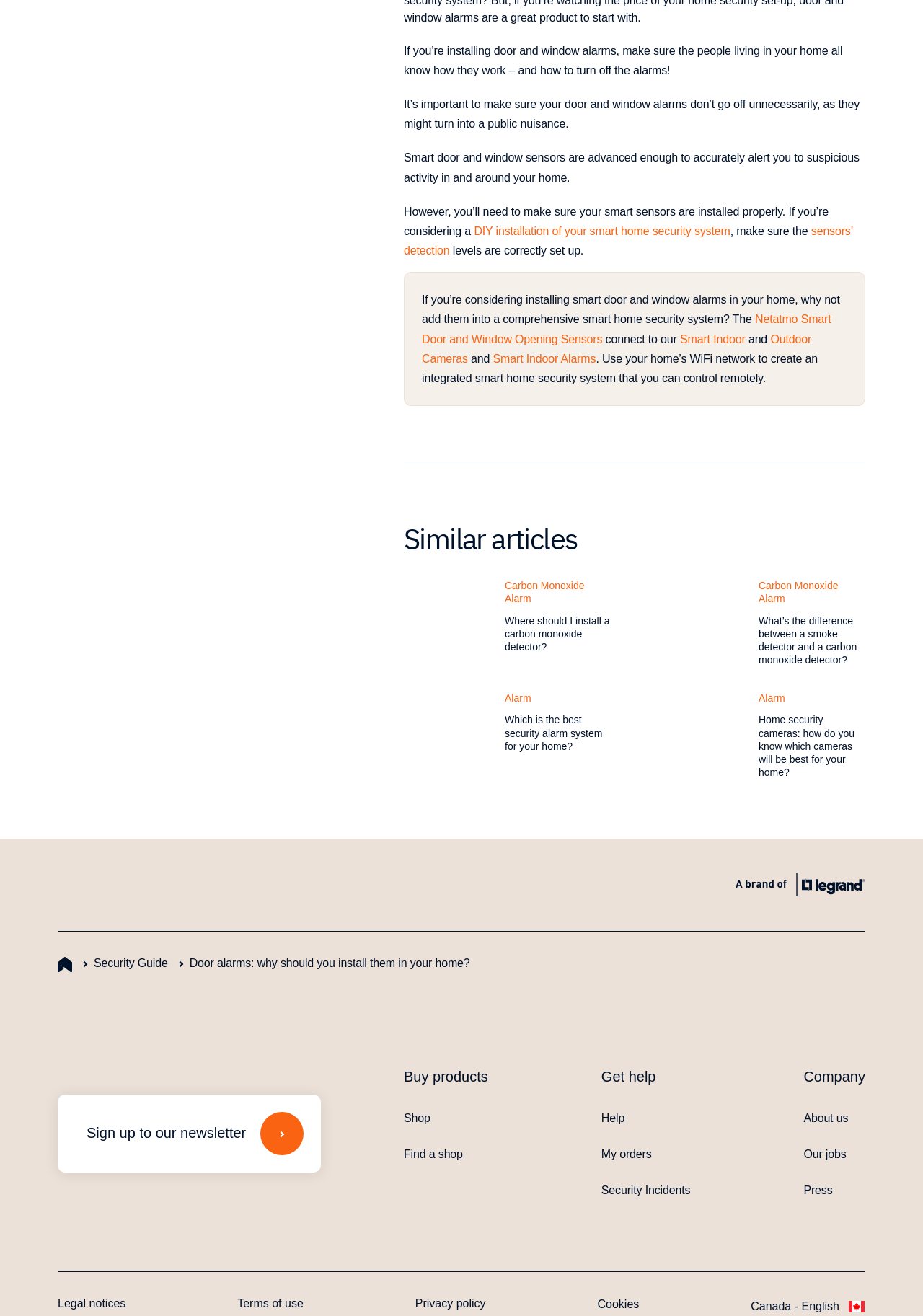Please indicate the bounding box coordinates of the element's region to be clicked to achieve the instruction: "Sign up to our newsletter". Provide the coordinates as four float numbers between 0 and 1, i.e., [left, top, right, bottom].

[0.062, 0.832, 0.348, 0.891]